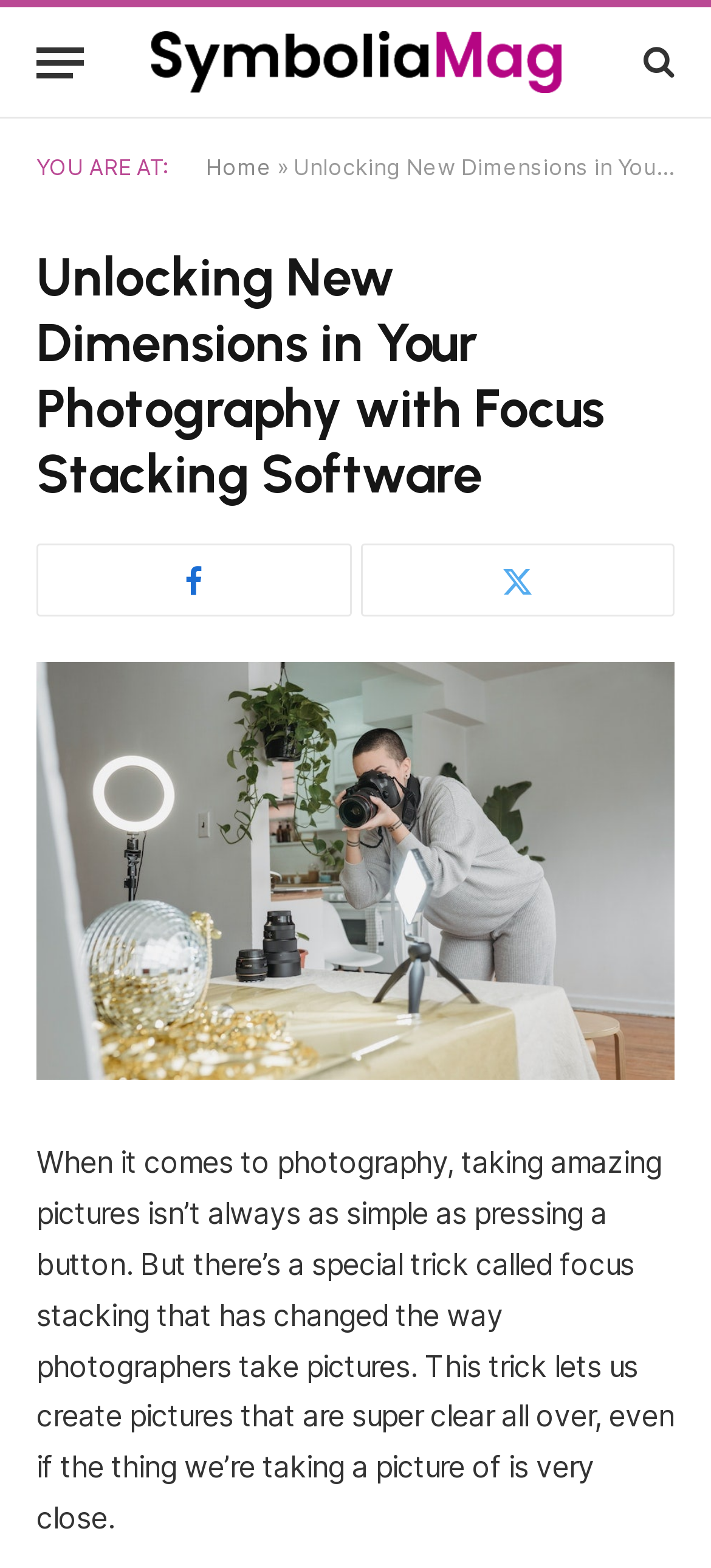For the element described, predict the bounding box coordinates as (top-left x, top-left y, bottom-right x, bottom-right y). All values should be between 0 and 1. Element description: aria-label="Menu"

[0.051, 0.013, 0.118, 0.066]